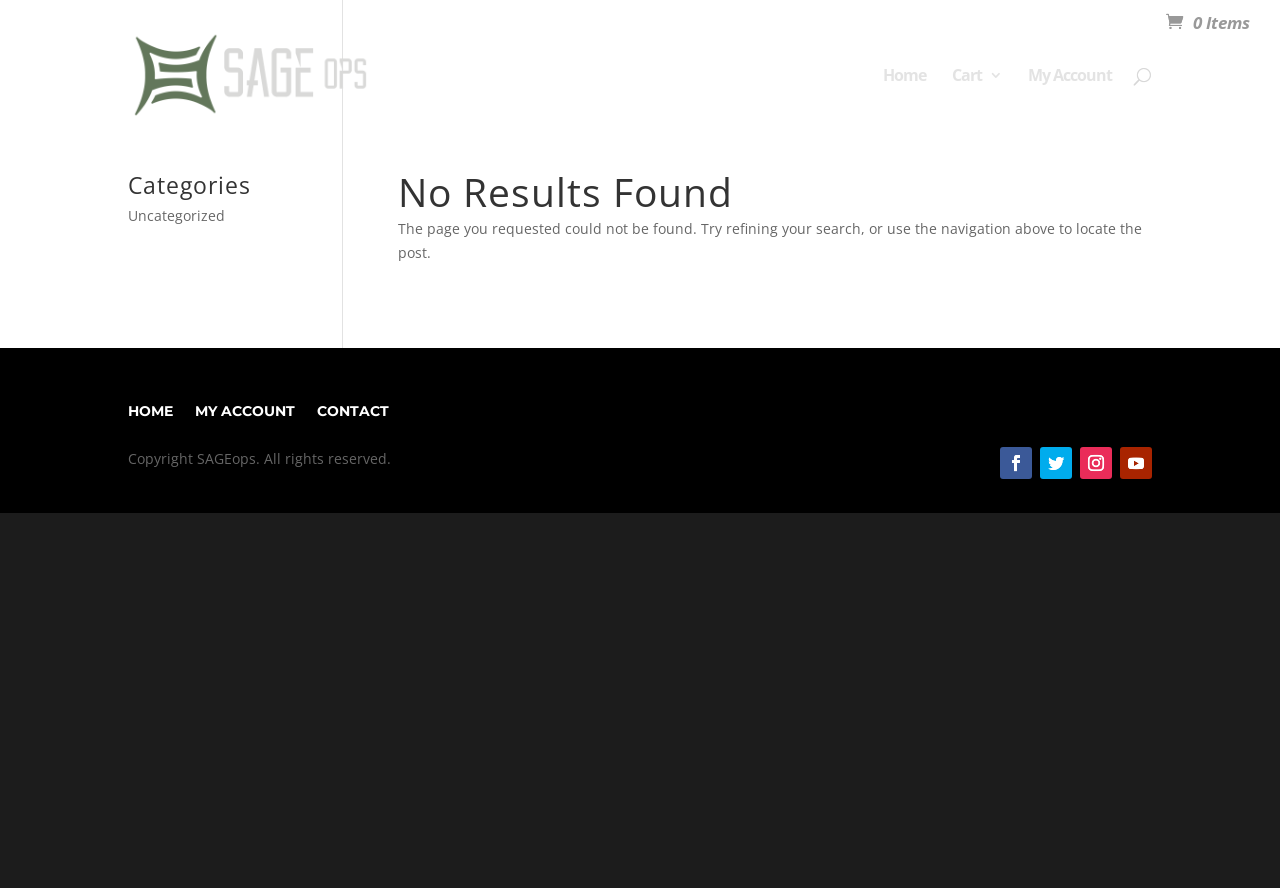Specify the bounding box coordinates of the area to click in order to follow the given instruction: "contact us."

[0.248, 0.445, 0.304, 0.47]